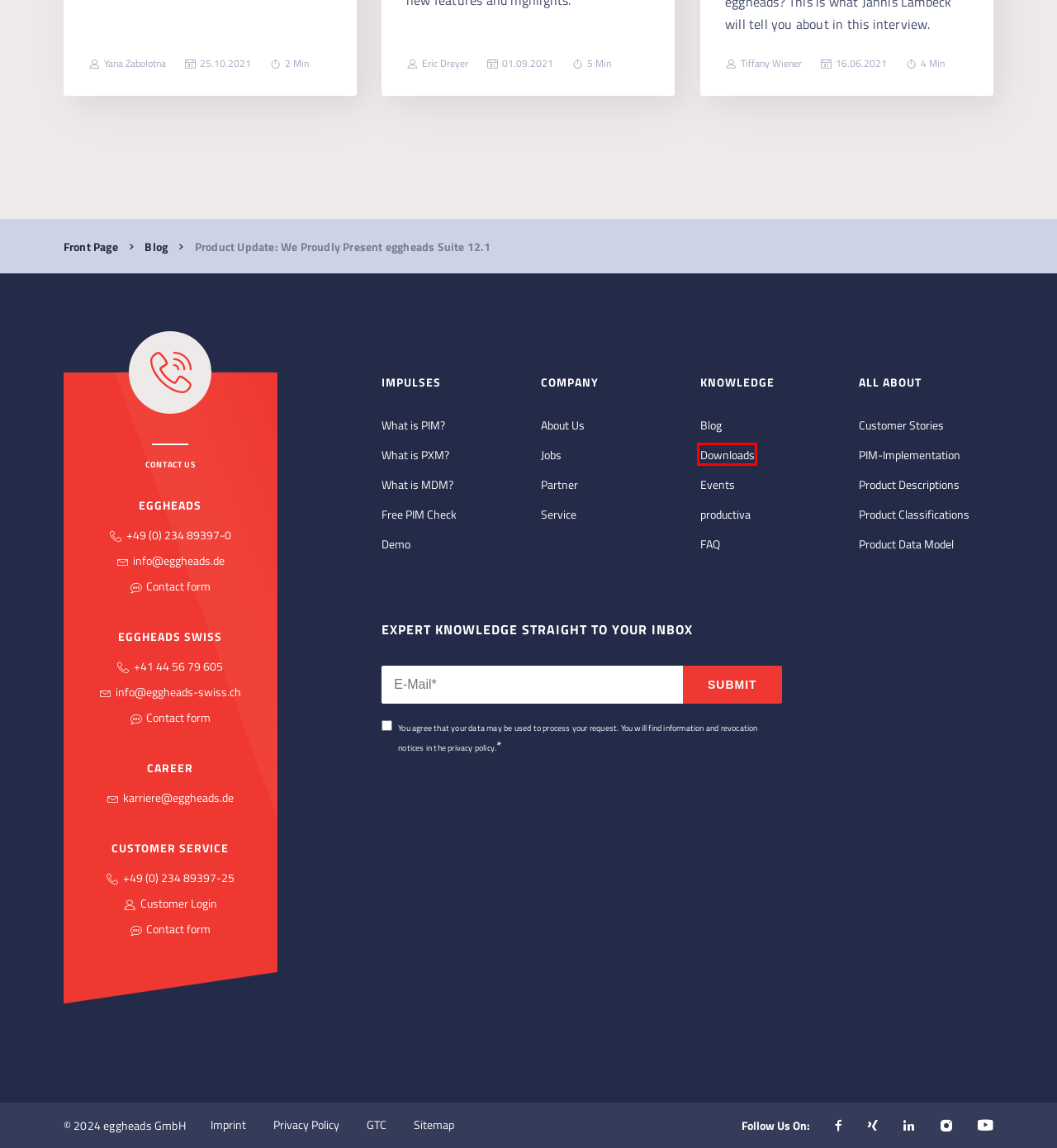Examine the screenshot of the webpage, which includes a red bounding box around an element. Choose the best matching webpage description for the page that will be displayed after clicking the element inside the red bounding box. Here are the candidates:
A. Events – Head Dive into the World of eggheads | eggheads.net
B. Turn Your PIM Implementation into a Success
C. eggheads Downloads – Free Whitepapers and Checklists | eggheads.net
D. 3 Reasons for Well-Structured Product Data Models | eggheads.net
E. What is MDM? – Definition of Master Data Management | eggheads.net
F. The eggheads Blog – Focus Your Product | eggheads.net
G. Product Classification: A Standard for Your Data | eggheads.net
H. FAQ: Questions and Answers on eggheads | eggheads.net

C